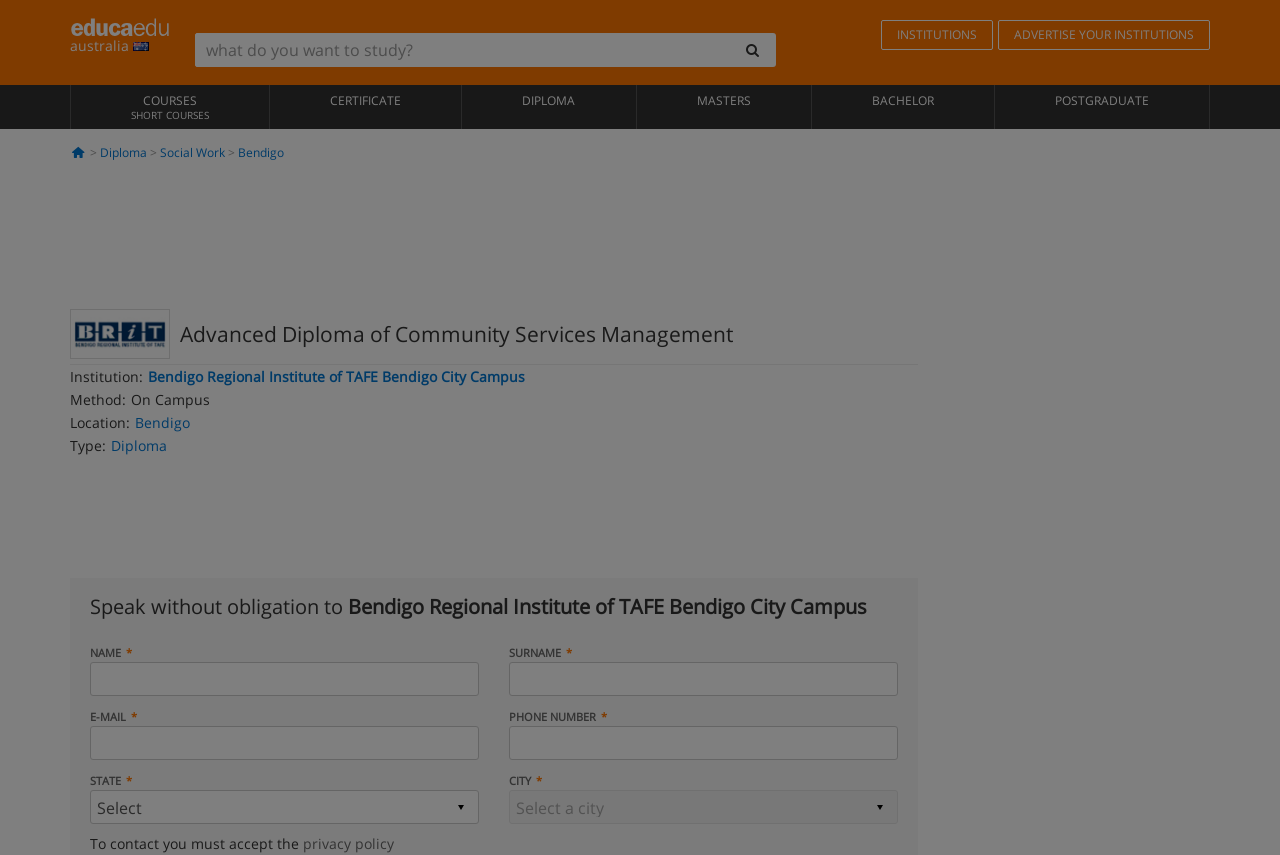Please locate the bounding box coordinates of the element that should be clicked to complete the given instruction: "click on the Diploma link".

[0.361, 0.099, 0.496, 0.151]